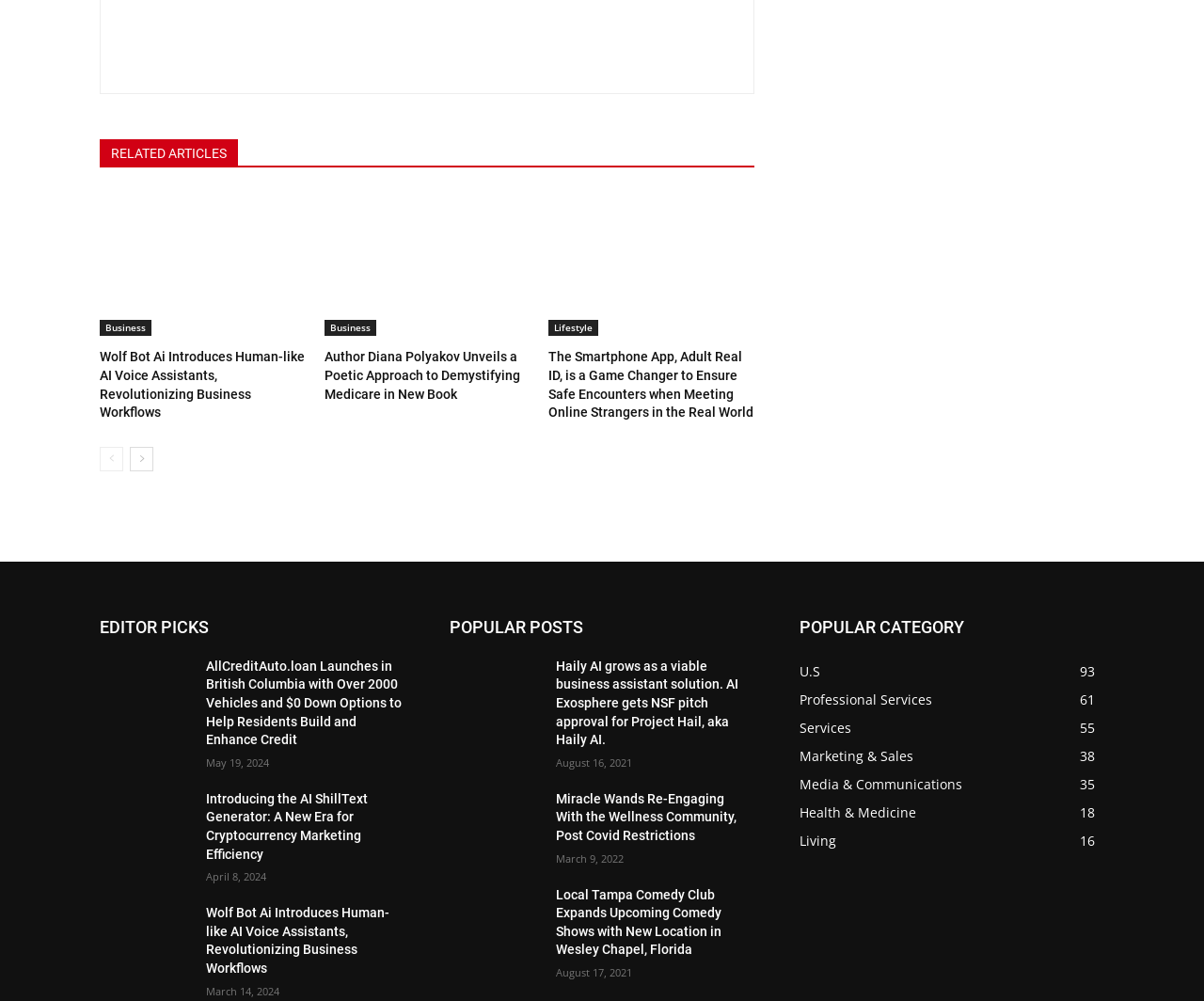Find the bounding box coordinates of the area to click in order to follow the instruction: "Explore 'AllCreditAuto.loan Launches in British Columbia with Over 2000 Vehicles and $0 Down Options to Help Residents Build and Enhance Credit'".

[0.083, 0.652, 0.159, 0.715]